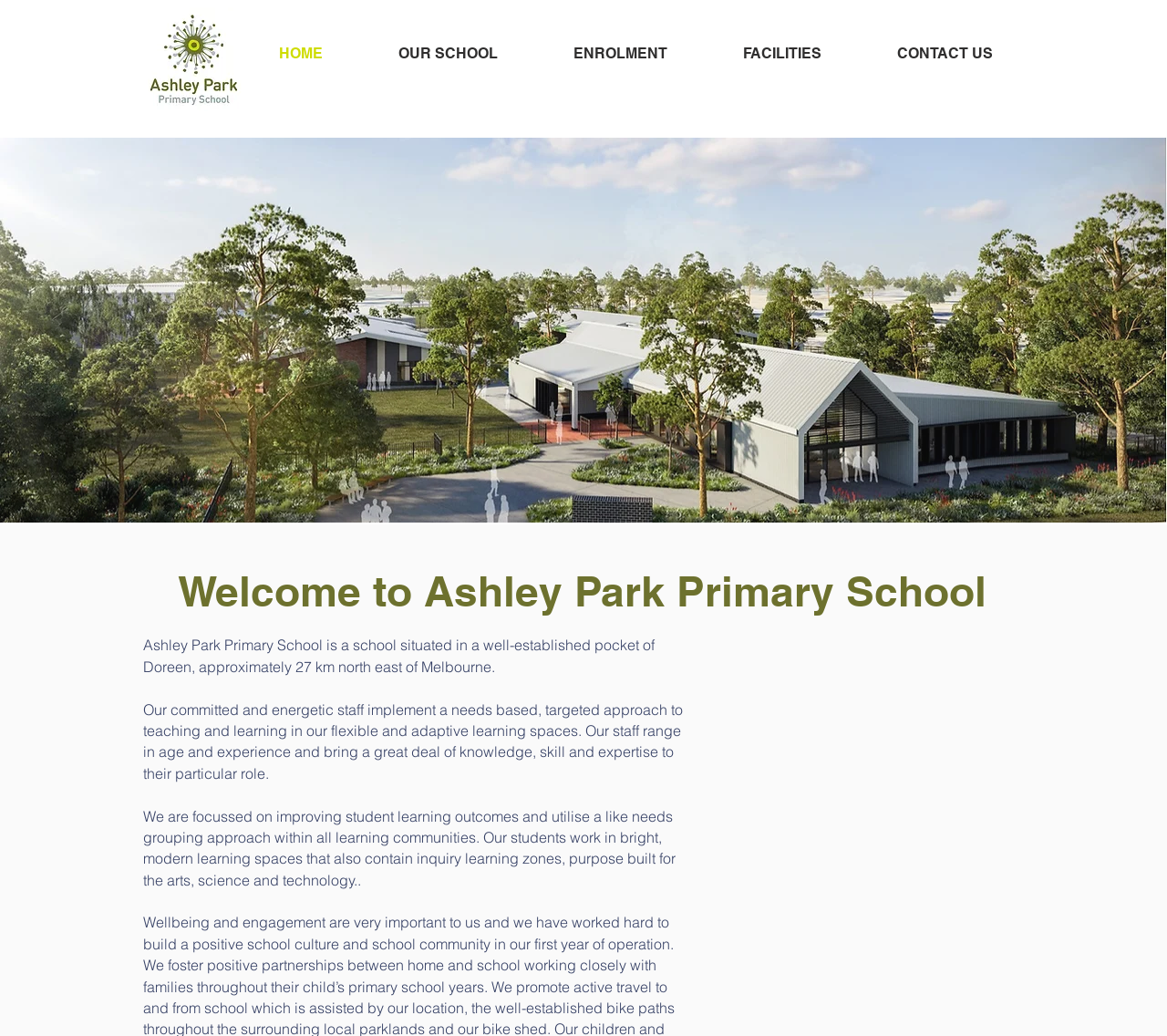Find the bounding box of the element with the following description: "HOME". The coordinates must be four float numbers between 0 and 1, formatted as [left, top, right, bottom].

[0.207, 0.034, 0.309, 0.07]